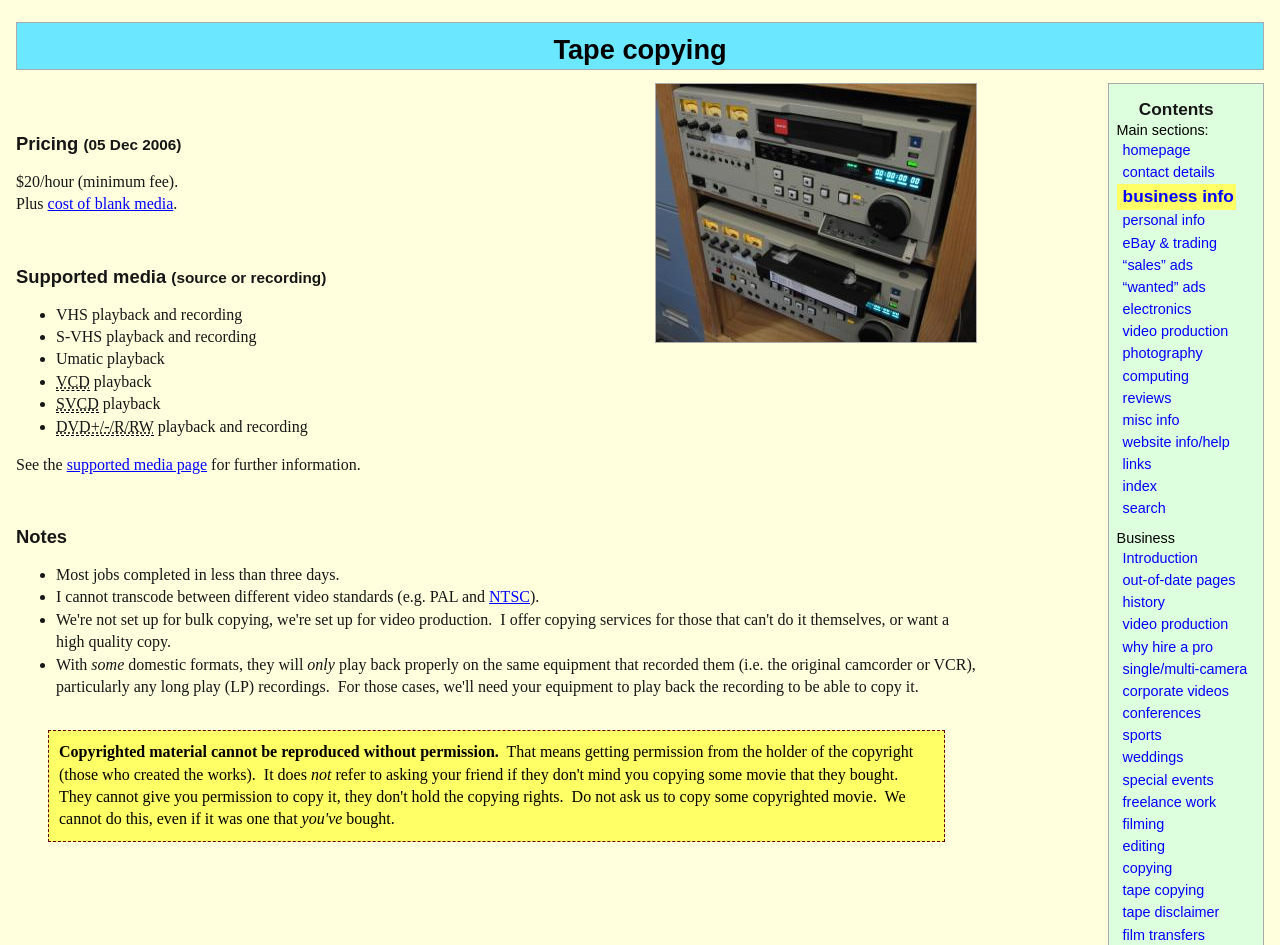Can copyrighted material be reproduced without permission?
Please describe in detail the information shown in the image to answer the question.

The webpage explicitly states that copyrighted material cannot be reproduced without permission from the holder of the copyright.